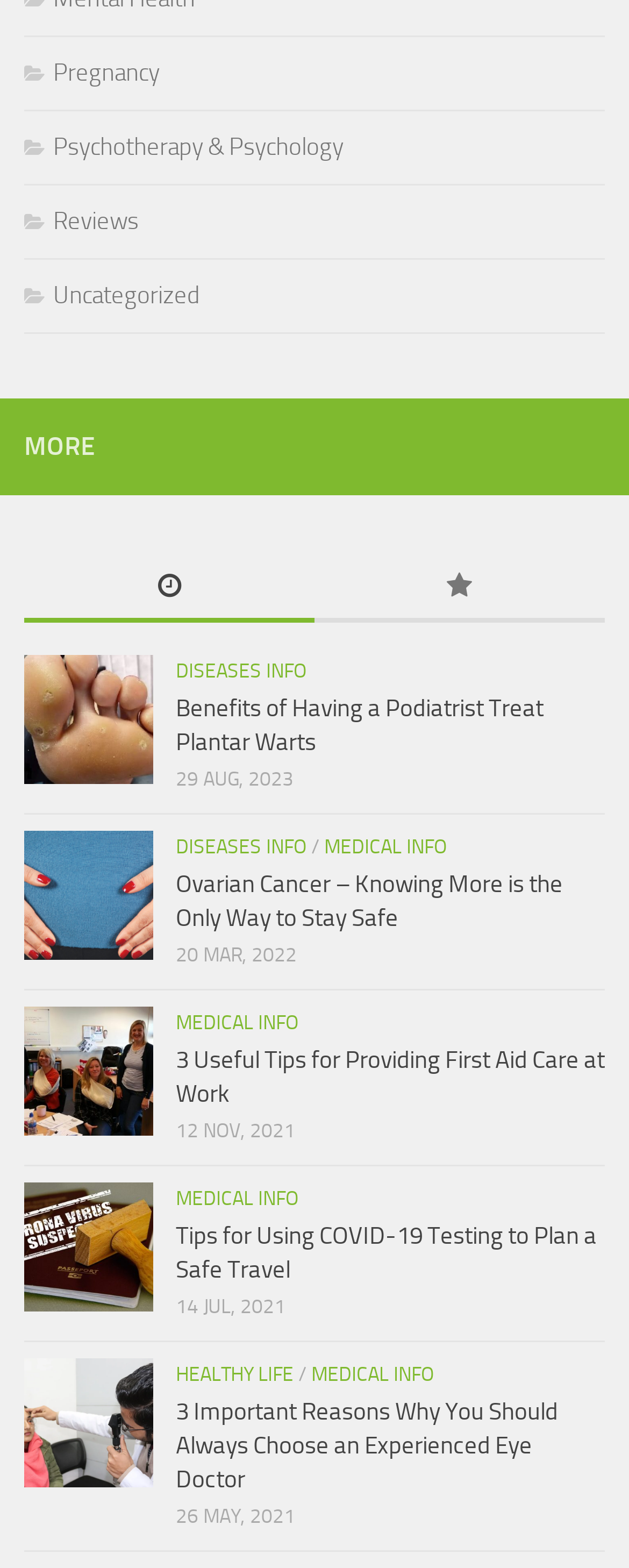Could you indicate the bounding box coordinates of the region to click in order to complete this instruction: "Read the article about Ovarian Cancer".

[0.038, 0.53, 0.244, 0.613]